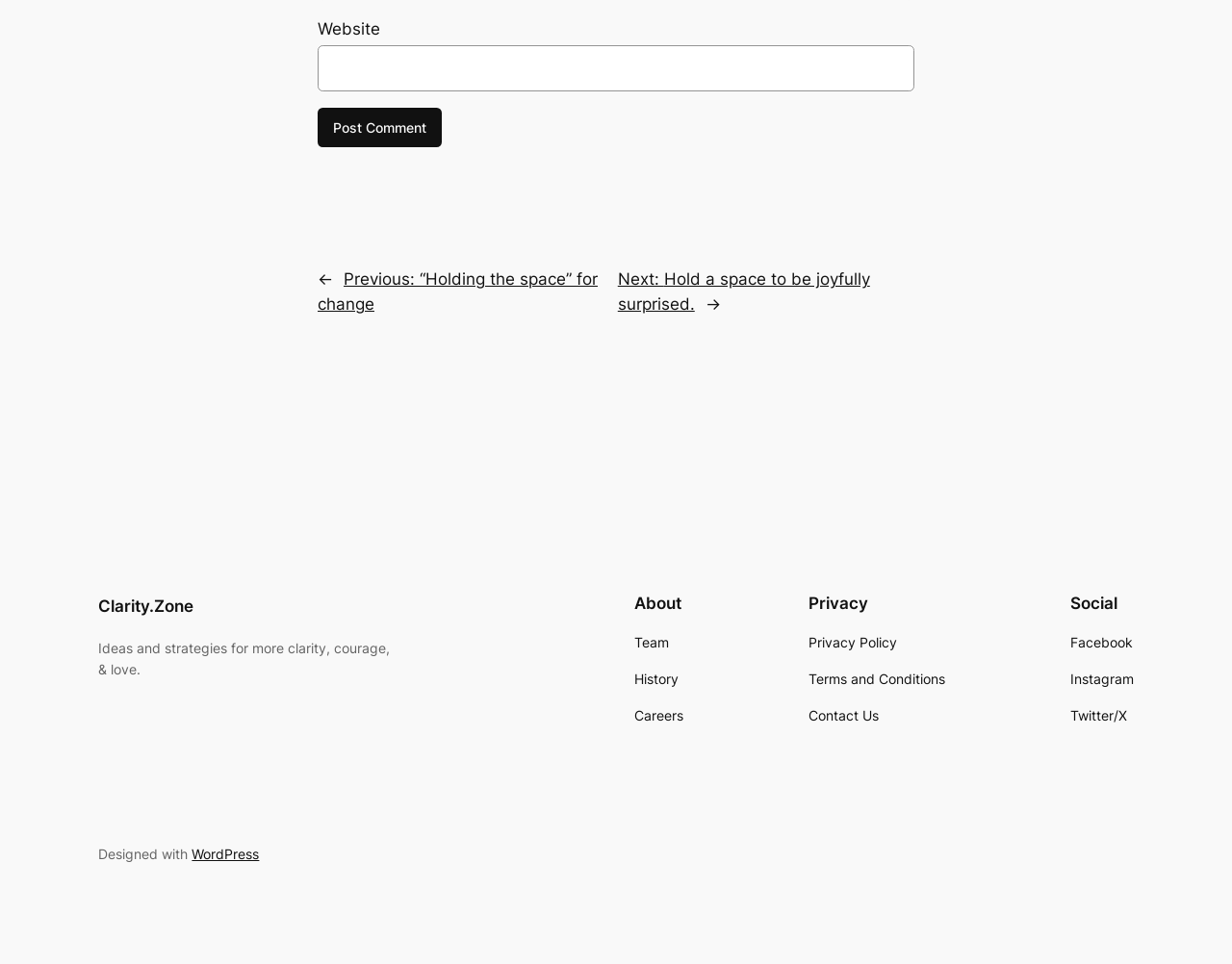Please locate the bounding box coordinates for the element that should be clicked to achieve the following instruction: "Go to previous post". Ensure the coordinates are given as four float numbers between 0 and 1, i.e., [left, top, right, bottom].

[0.258, 0.28, 0.485, 0.326]